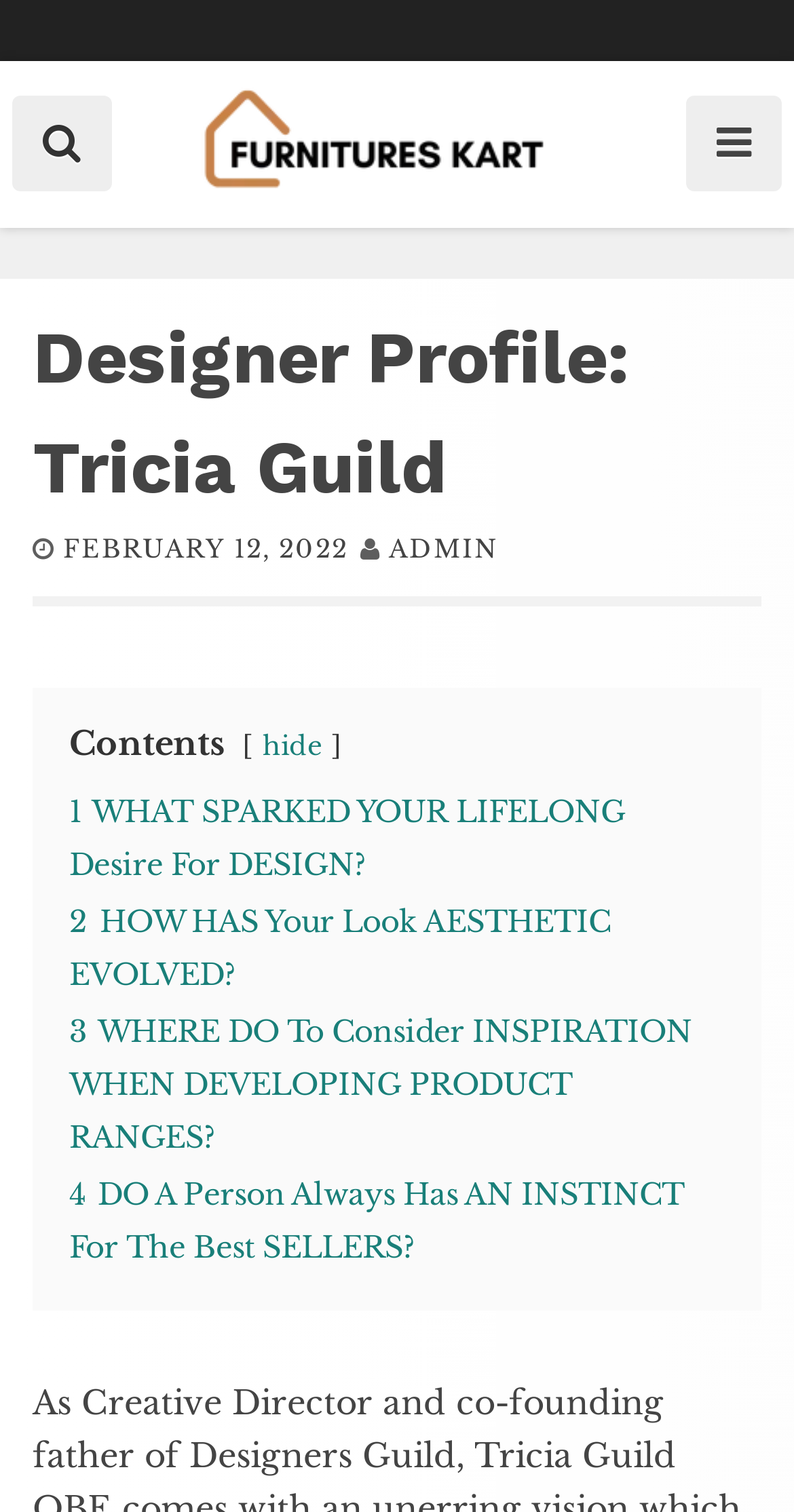Refer to the element description hide and identify the corresponding bounding box in the screenshot. Format the coordinates as (top-left x, top-left y, bottom-right x, bottom-right y) with values in the range of 0 to 1.

[0.331, 0.484, 0.405, 0.504]